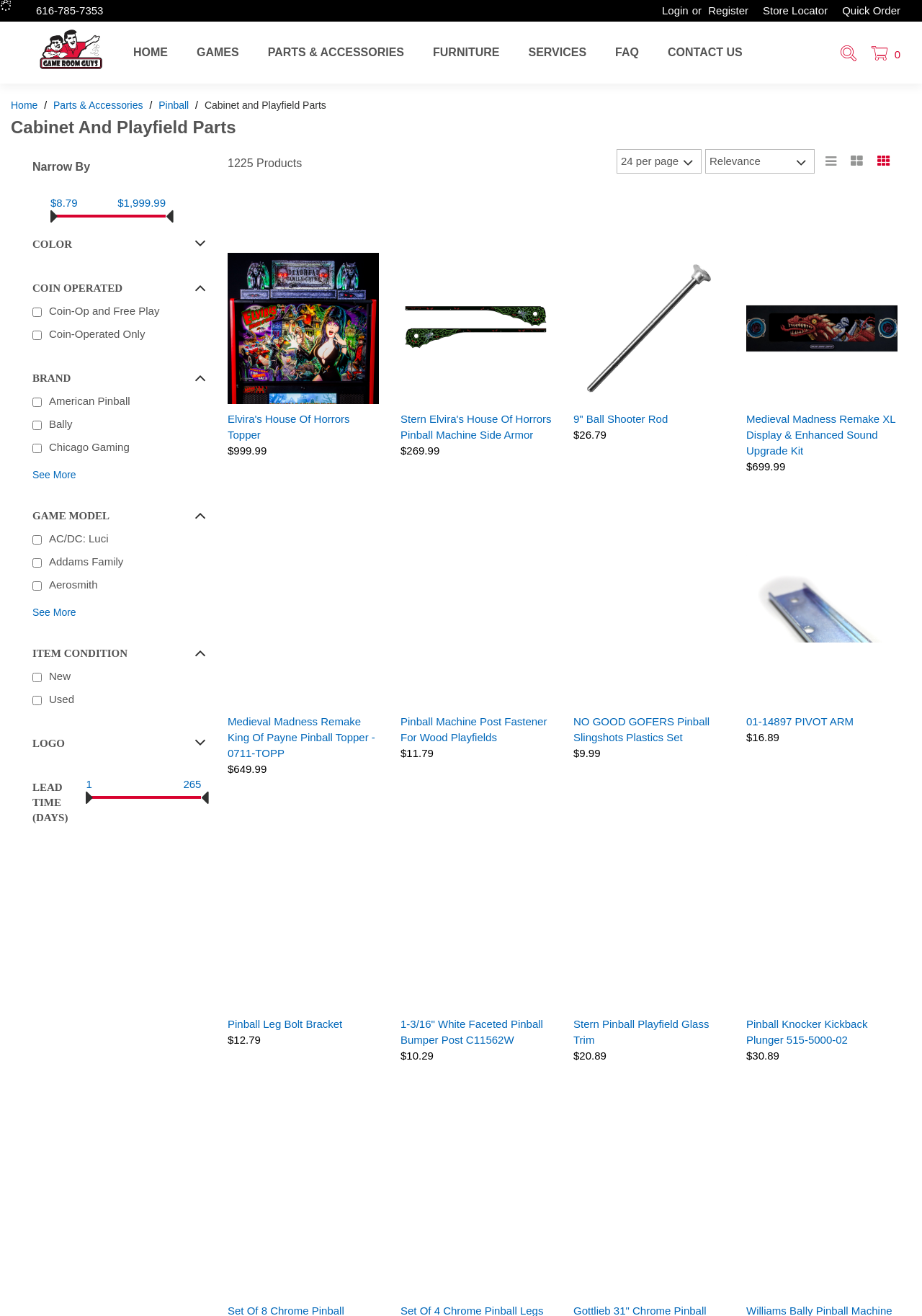How many products are there?
Provide a detailed answer to the question using information from the image.

I found the number of products by looking at the heading '1225 Products'.